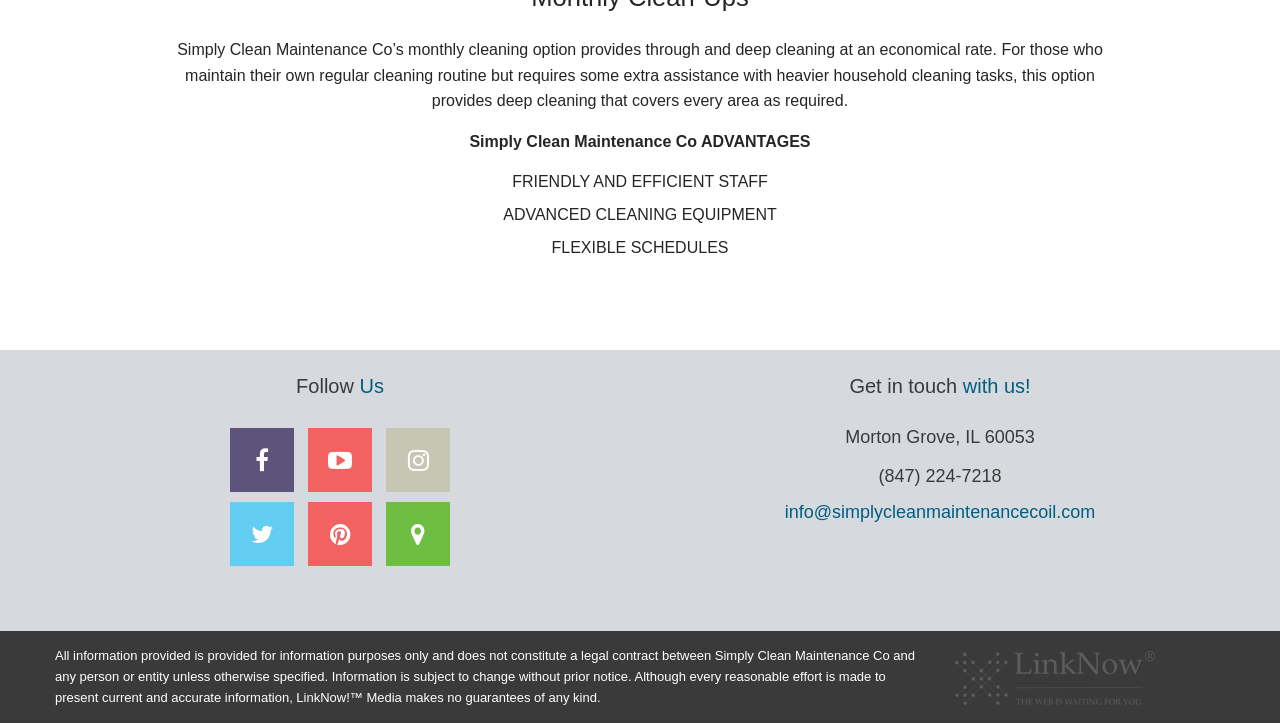How can I contact Simply Clean Maintenance Co?
Carefully examine the image and provide a detailed answer to the question.

I can contact Simply Clean Maintenance Co through their phone number (847) 224-7218, email address info@simplycleanmaintenancecoil.com, or by visiting their physical location at Morton Grove, IL 60053, as listed on the webpage.